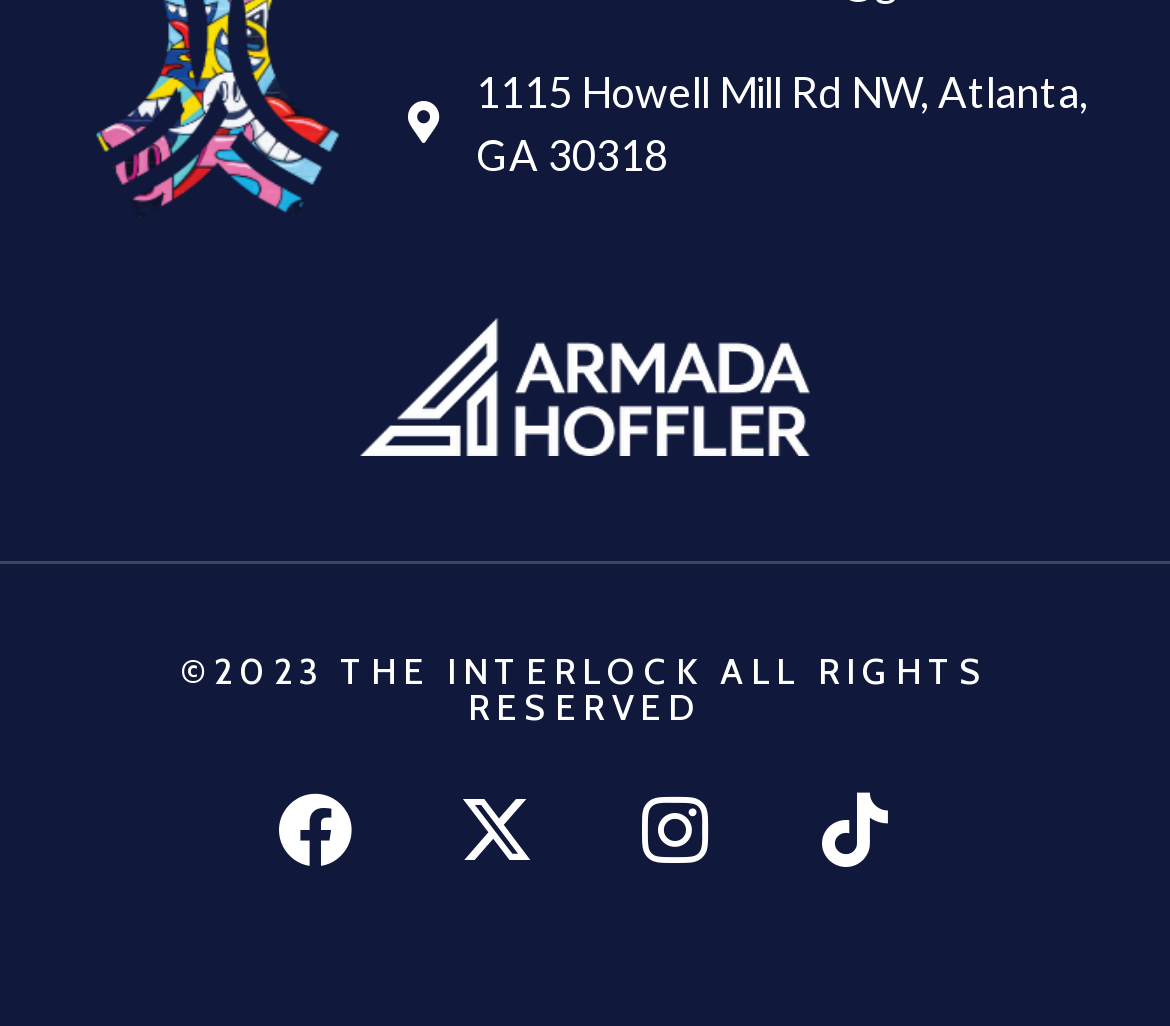Using the given description, provide the bounding box coordinates formatted as (top-left x, top-left y, bottom-right x, bottom-right y), with all values being floating point numbers between 0 and 1. Description: Tiktok

[0.667, 0.736, 0.795, 0.883]